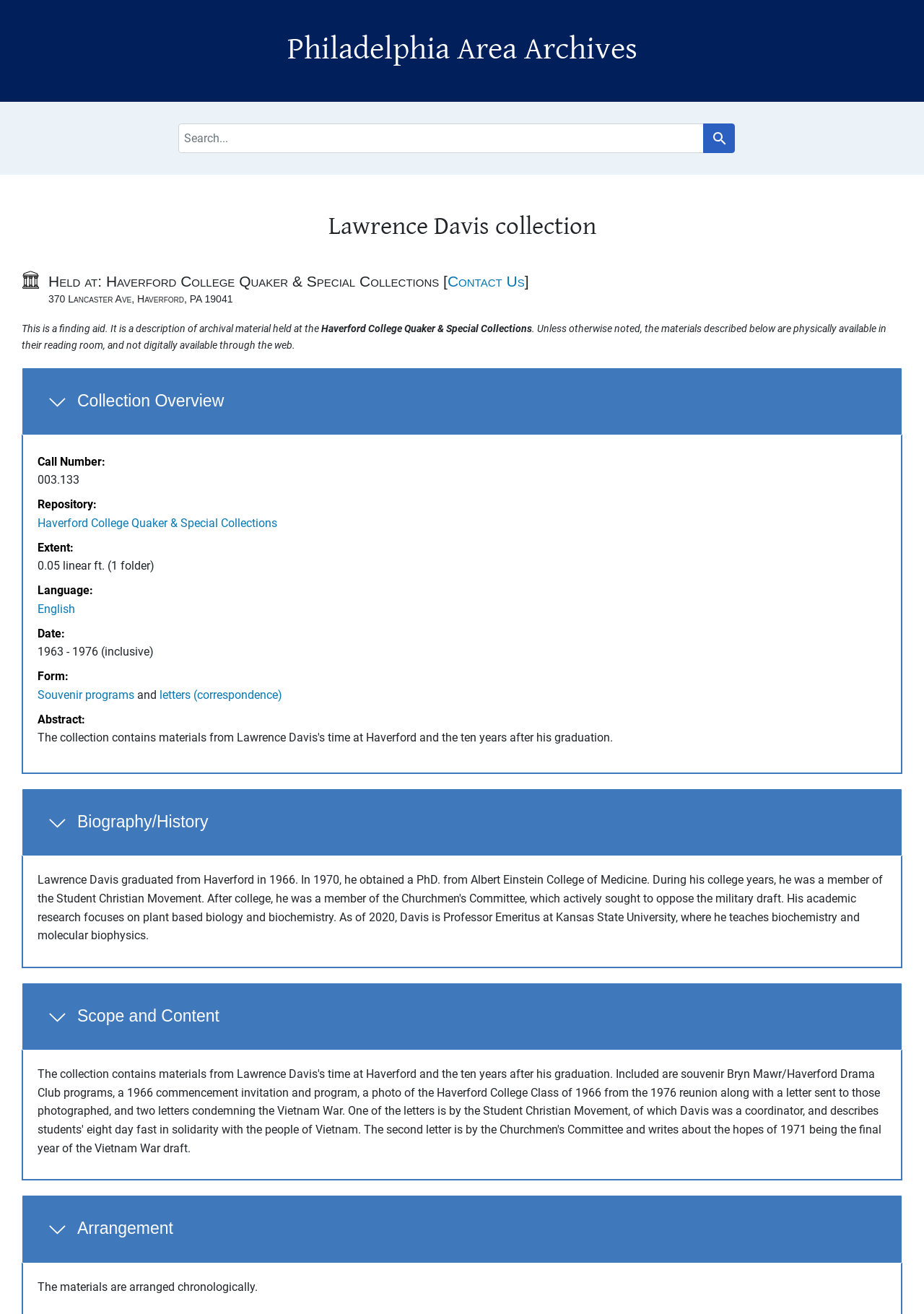Please identify the coordinates of the bounding box that should be clicked to fulfill this instruction: "Contact Us".

[0.484, 0.208, 0.568, 0.22]